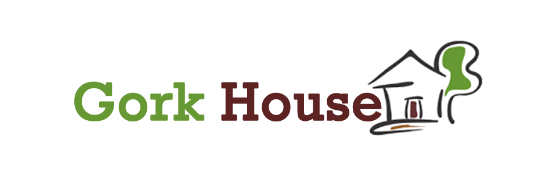Provide an in-depth description of the image you see.

The image showcases the logo of "Gork House," featuring a playful yet elegant design. The text is rendered in two colors: a vibrant green for "Gork" and a rich brown for "House," evoking a sense of nature and warmth appropriate for a home-focused brand. Accompanying the text is a simple line drawing of a house with a tree, symbolizing comfort and the essence of home. This design captures the brand's identity as a welcoming and resourceful place for information related to home decor and living, particularly emphasizing topics like rugs and carpets.